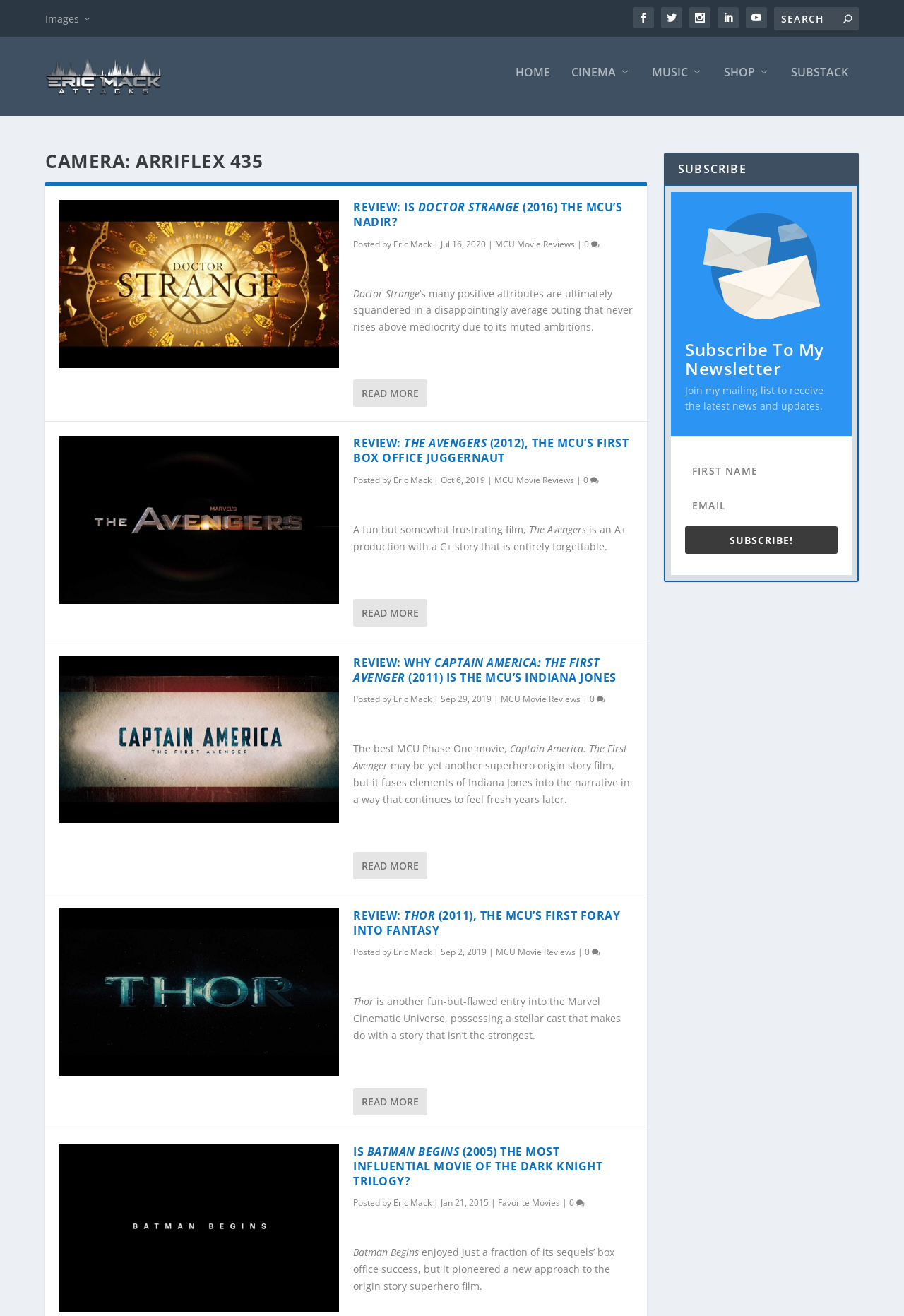Analyze the image and answer the question with as much detail as possible: 
What is the name of the website?

The name of the website can be found in the top-left corner of the webpage, where it says 'EricMackAttacks' in a logo format.